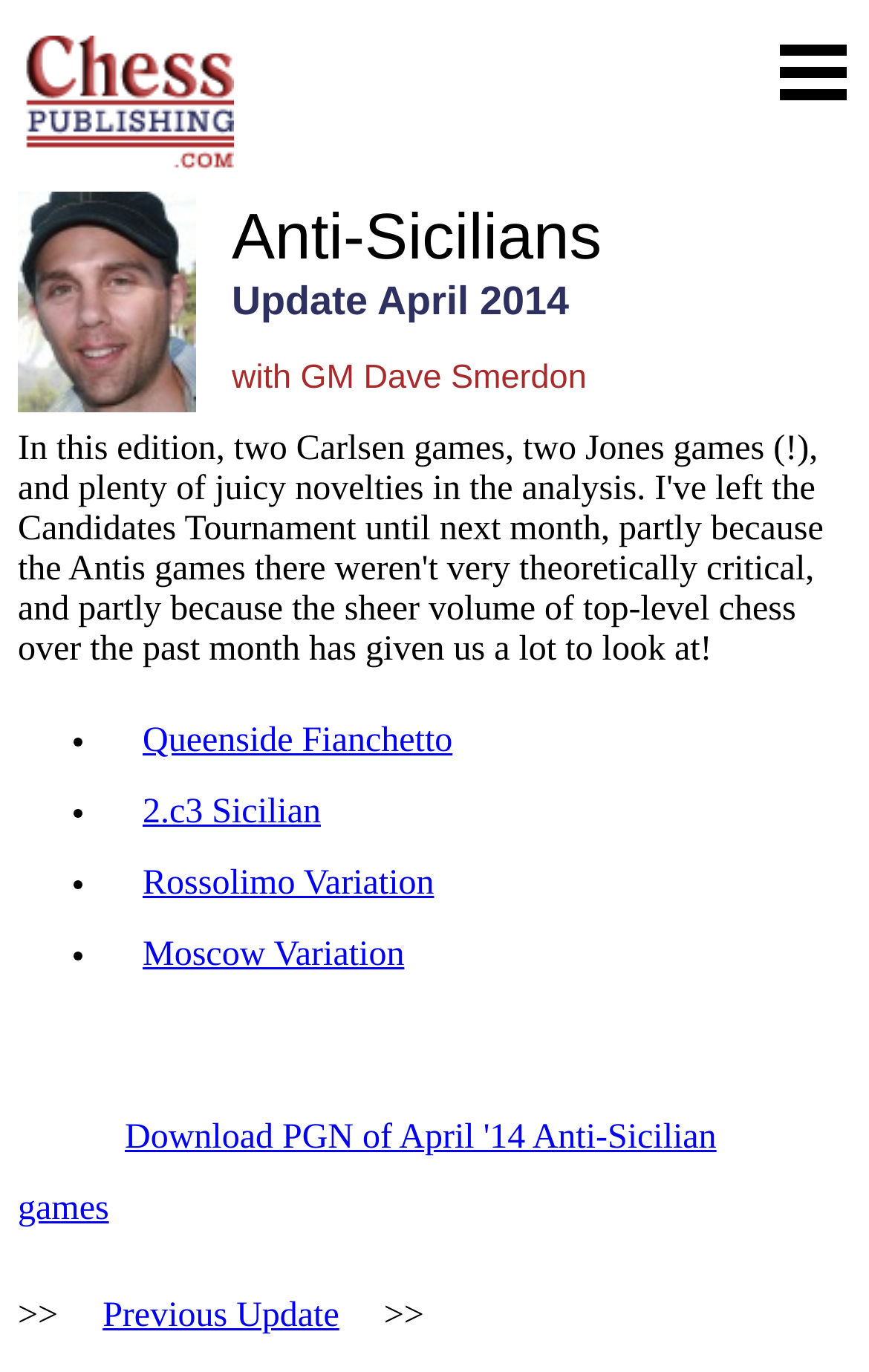Find the bounding box coordinates for the element that must be clicked to complete the instruction: "Visit Chess Publishing.com". The coordinates should be four float numbers between 0 and 1, indicated as [left, top, right, bottom].

[0.021, 0.102, 0.269, 0.13]